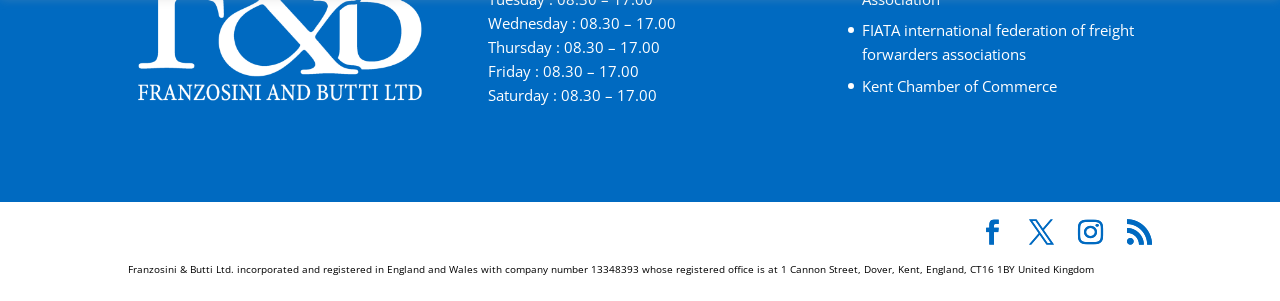Please reply with a single word or brief phrase to the question: 
What are the office hours on Wednesday?

8.30 – 17.00